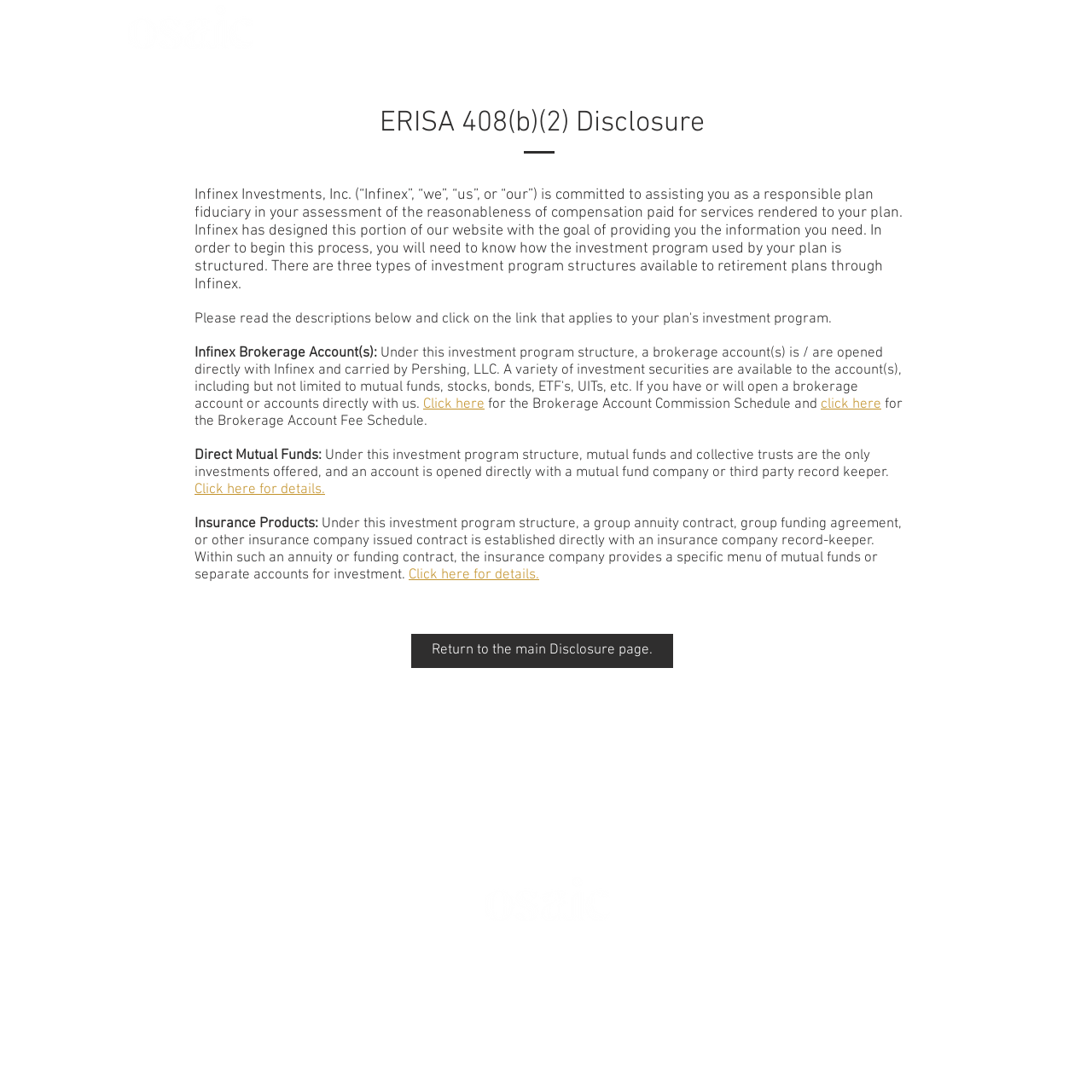Locate the bounding box coordinates of the element to click to perform the following action: 'Go to DISCLOSURES & FORM CRS'. The coordinates should be given as four float values between 0 and 1, in the form of [left, top, right, bottom].

[0.678, 0.016, 0.87, 0.034]